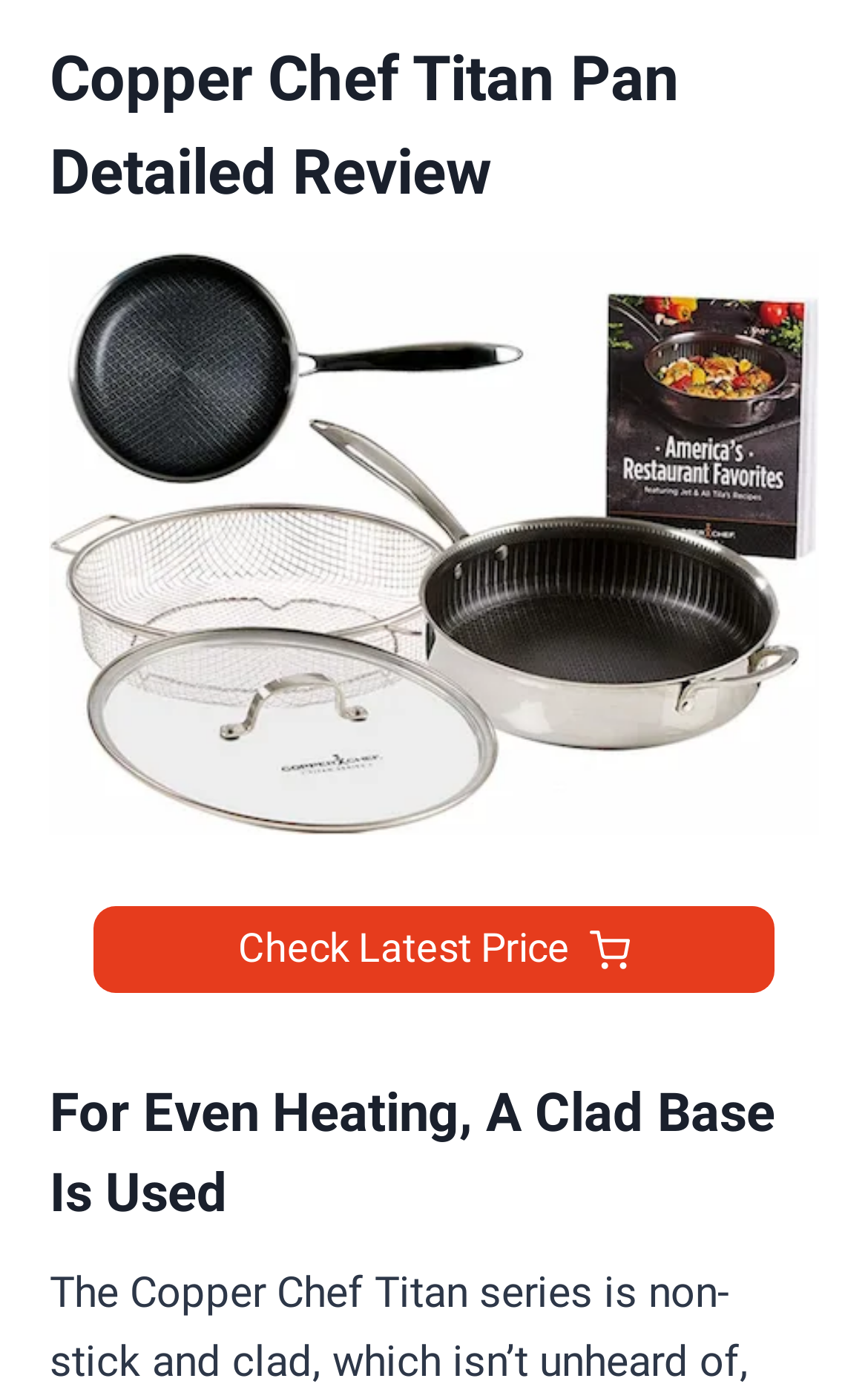What is the author's opinion about the design of the pan?
Please provide a comprehensive and detailed answer to the question.

The link 'Design: Eye-Catching And Professional' suggests that the author is impressed with the design of the pan, finding it visually appealing and professionally designed. This implies that the author thinks the pan's design is a strong feature.